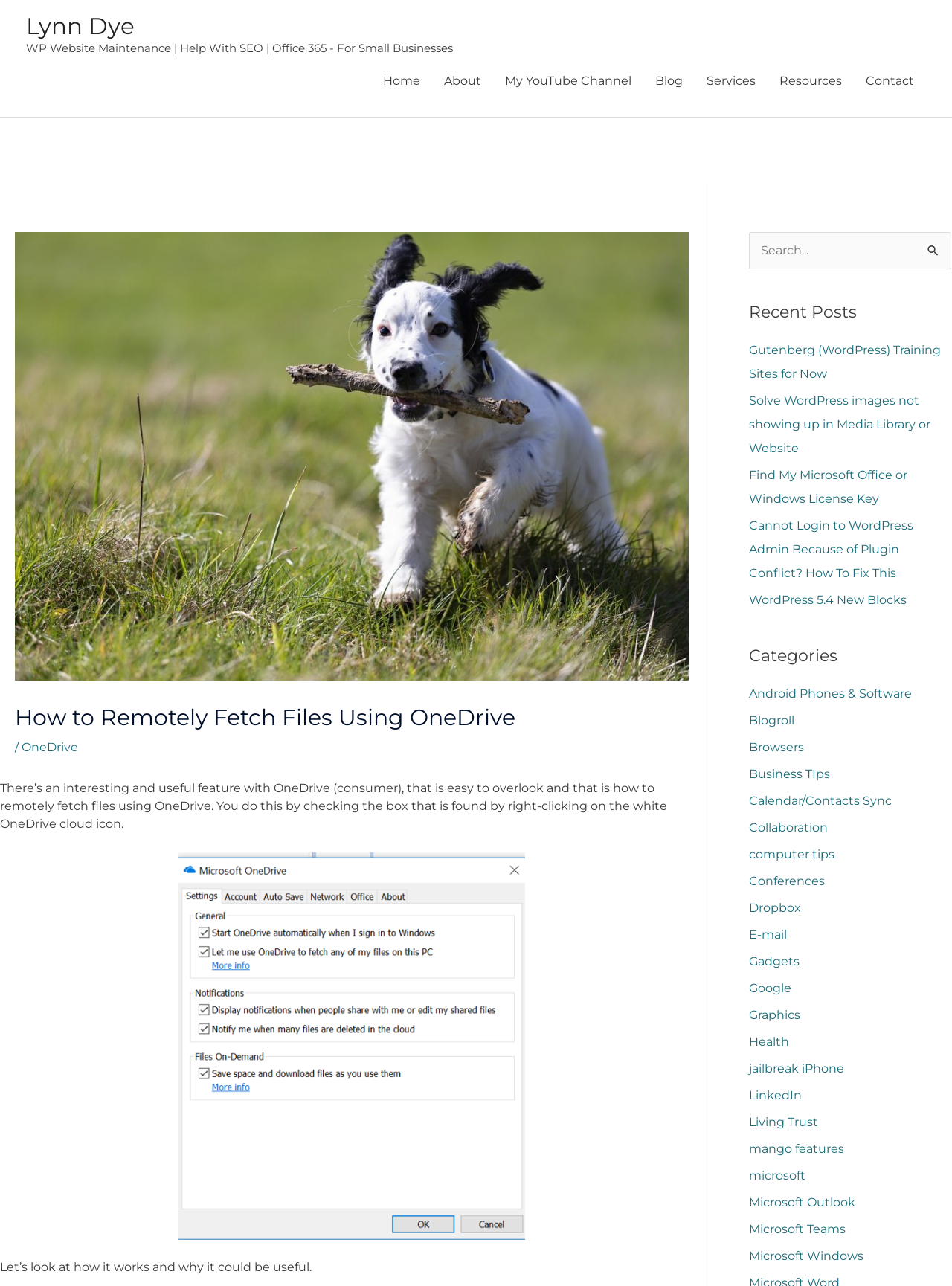Determine the bounding box coordinates of the clickable region to follow the instruction: "Visit the 'About' page".

[0.454, 0.044, 0.518, 0.081]